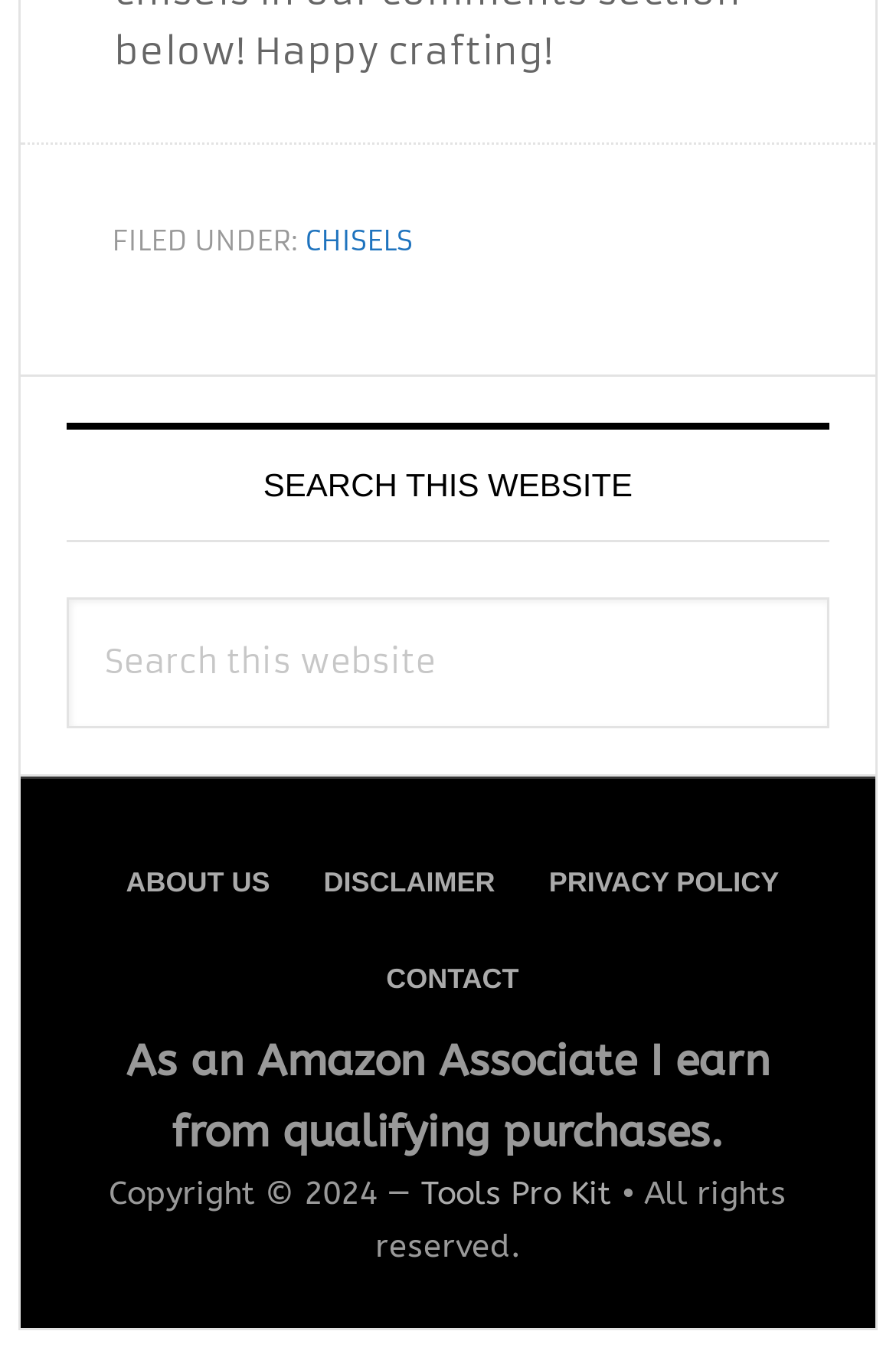Locate the UI element described as follows: "Privacy Policy". Return the bounding box coordinates as four float numbers between 0 and 1 in the order [left, top, right, bottom].

[0.582, 0.61, 0.9, 0.681]